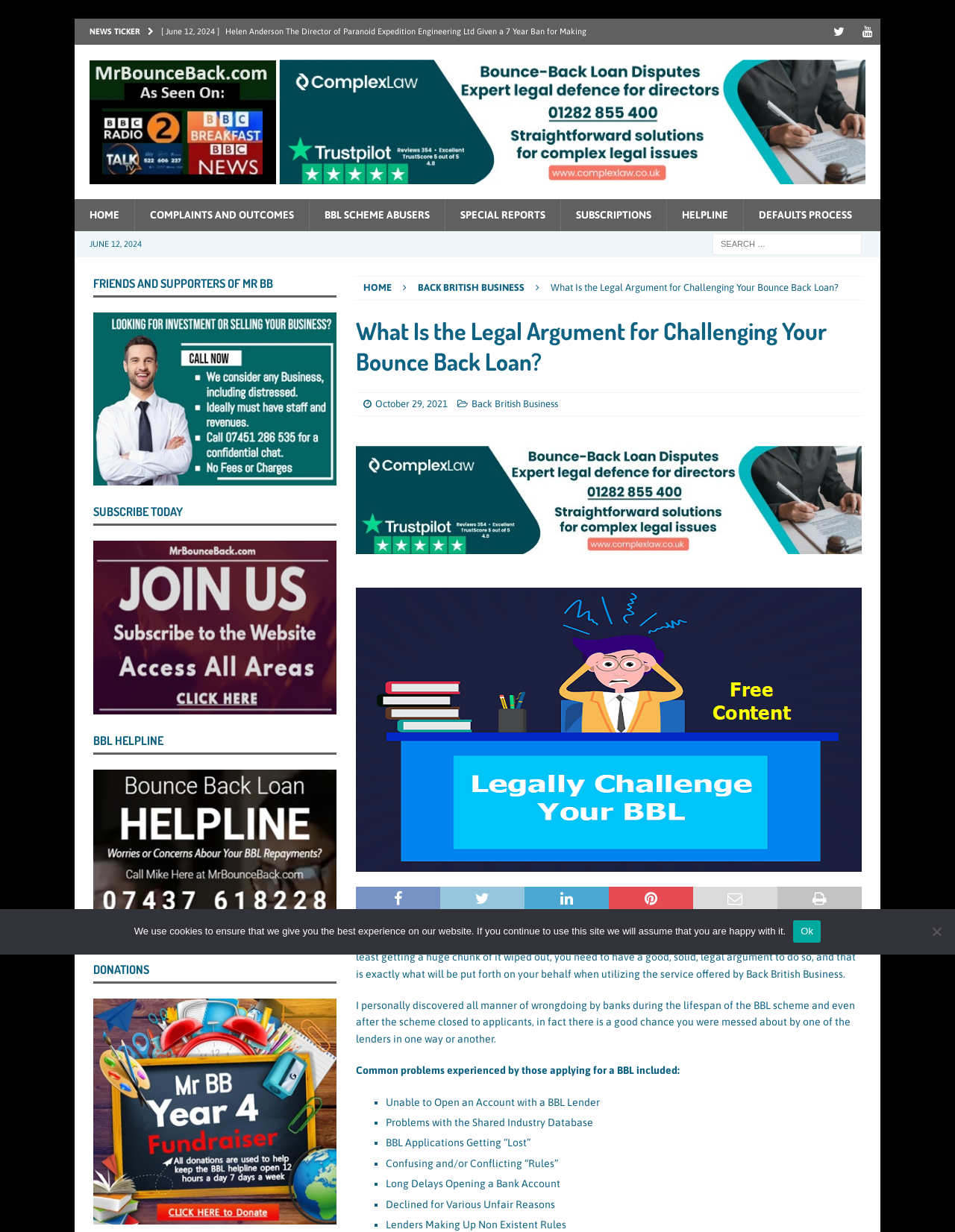Can you show the bounding box coordinates of the region to click on to complete the task described in the instruction: "Search for something"?

[0.746, 0.189, 0.902, 0.207]